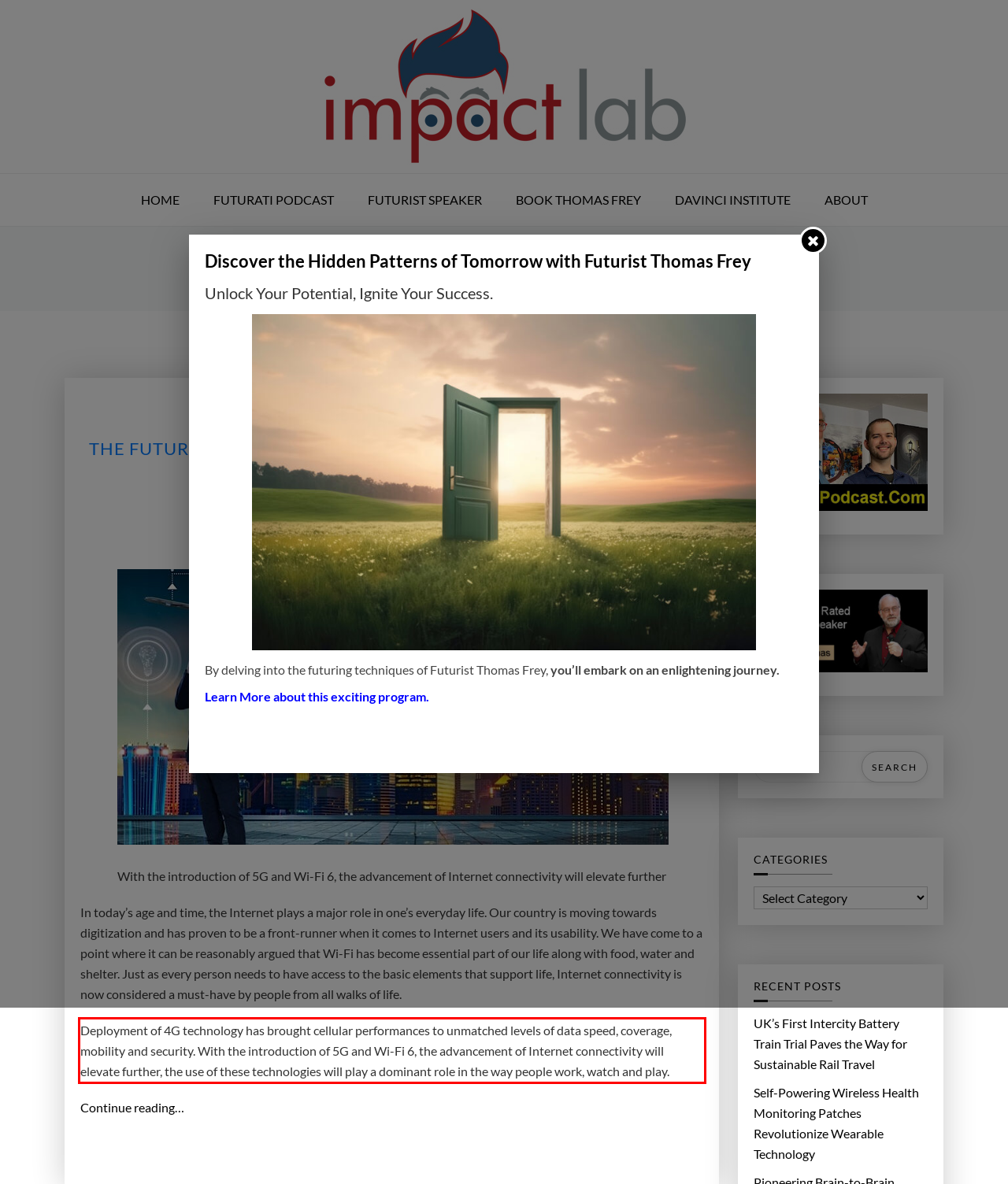Please examine the screenshot of the webpage and read the text present within the red rectangle bounding box.

Deployment of 4G technology has brought cellular performances to unmatched levels of data speed, coverage, mobility and security. With the introduction of 5G and Wi-Fi 6, the advancement of Internet connectivity will elevate further, the use of these technologies will play a dominant role in the way people work, watch and play.